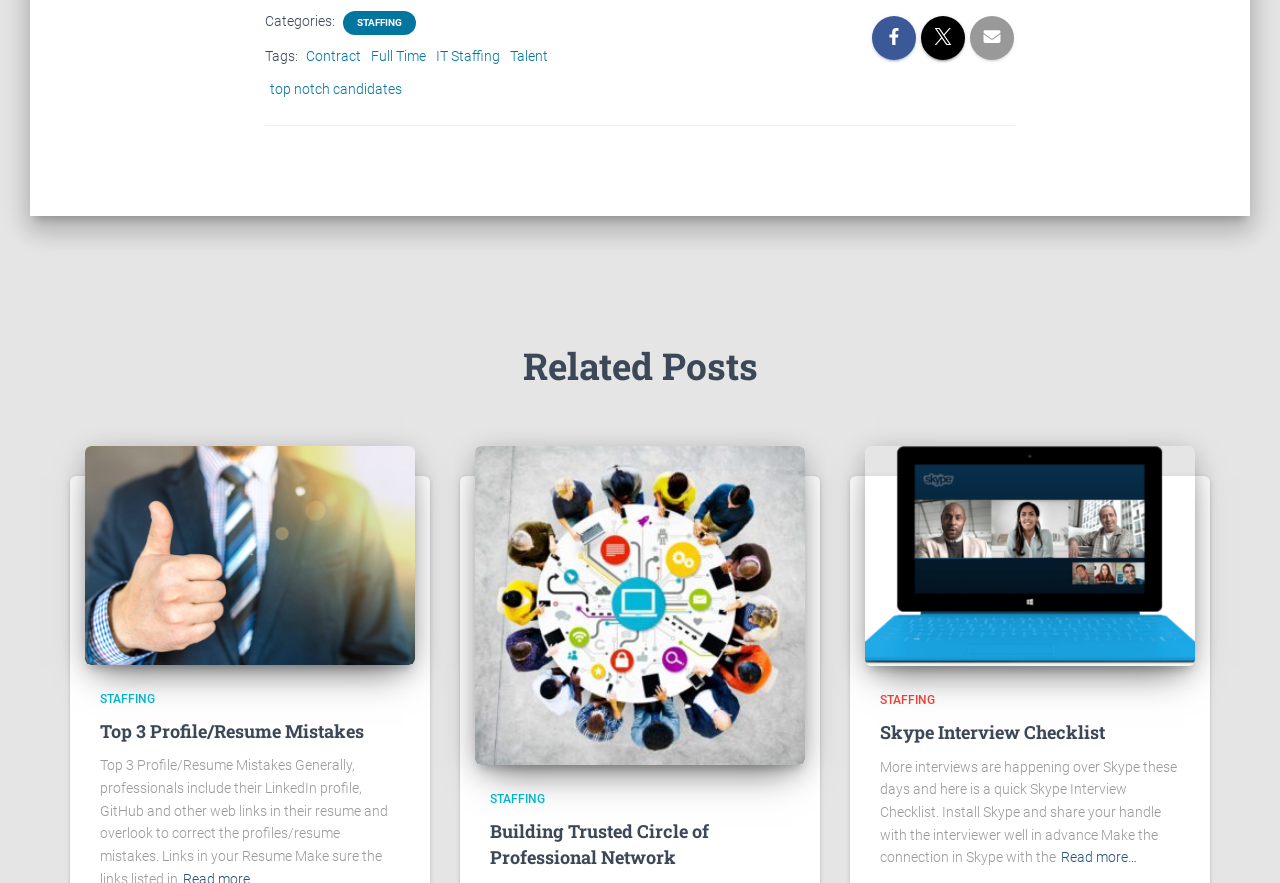Respond with a single word or phrase to the following question: What is the topic of the post with the link 'Building Trusted Circle of Professional Network'?

Building Trusted Circle of Professional Network